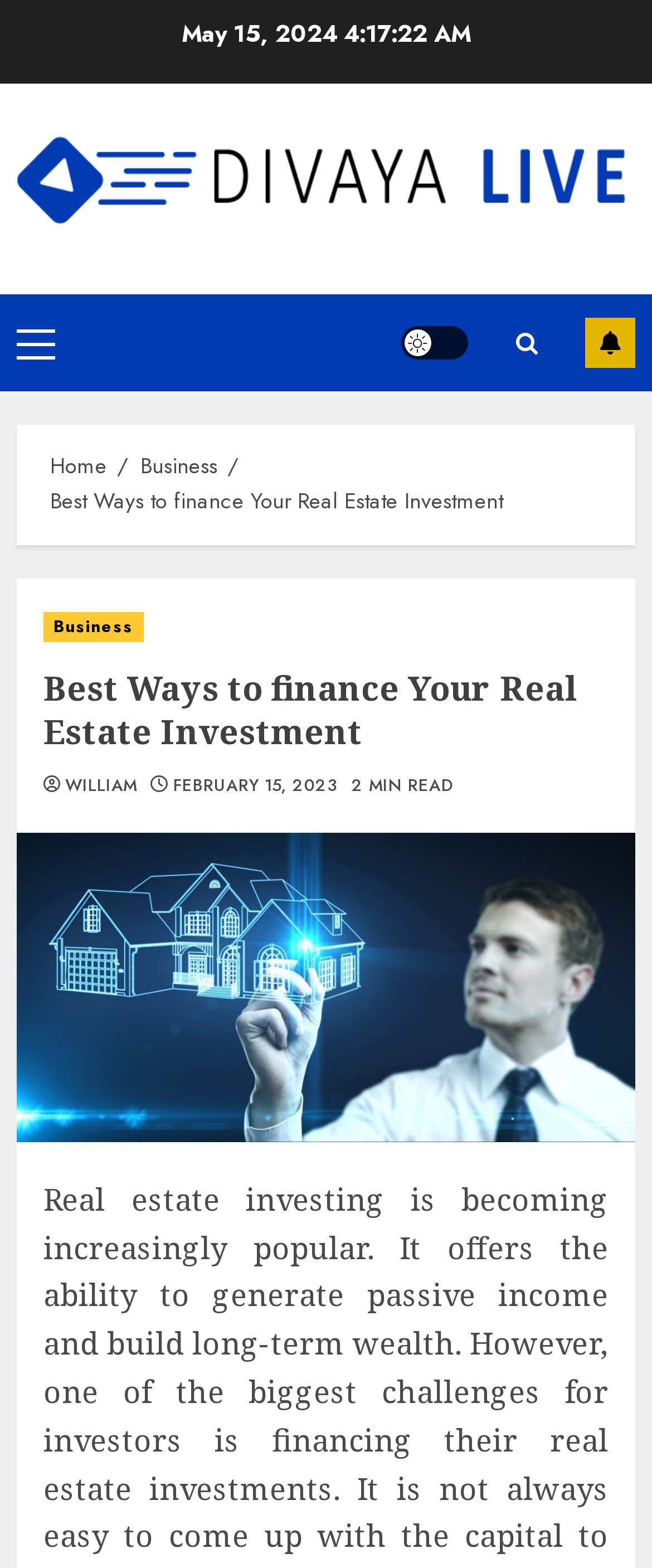Determine the bounding box coordinates for the clickable element to execute this instruction: "Click on the 'SUBSCRIBE' button". Provide the coordinates as four float numbers between 0 and 1, i.e., [left, top, right, bottom].

[0.897, 0.203, 0.974, 0.235]